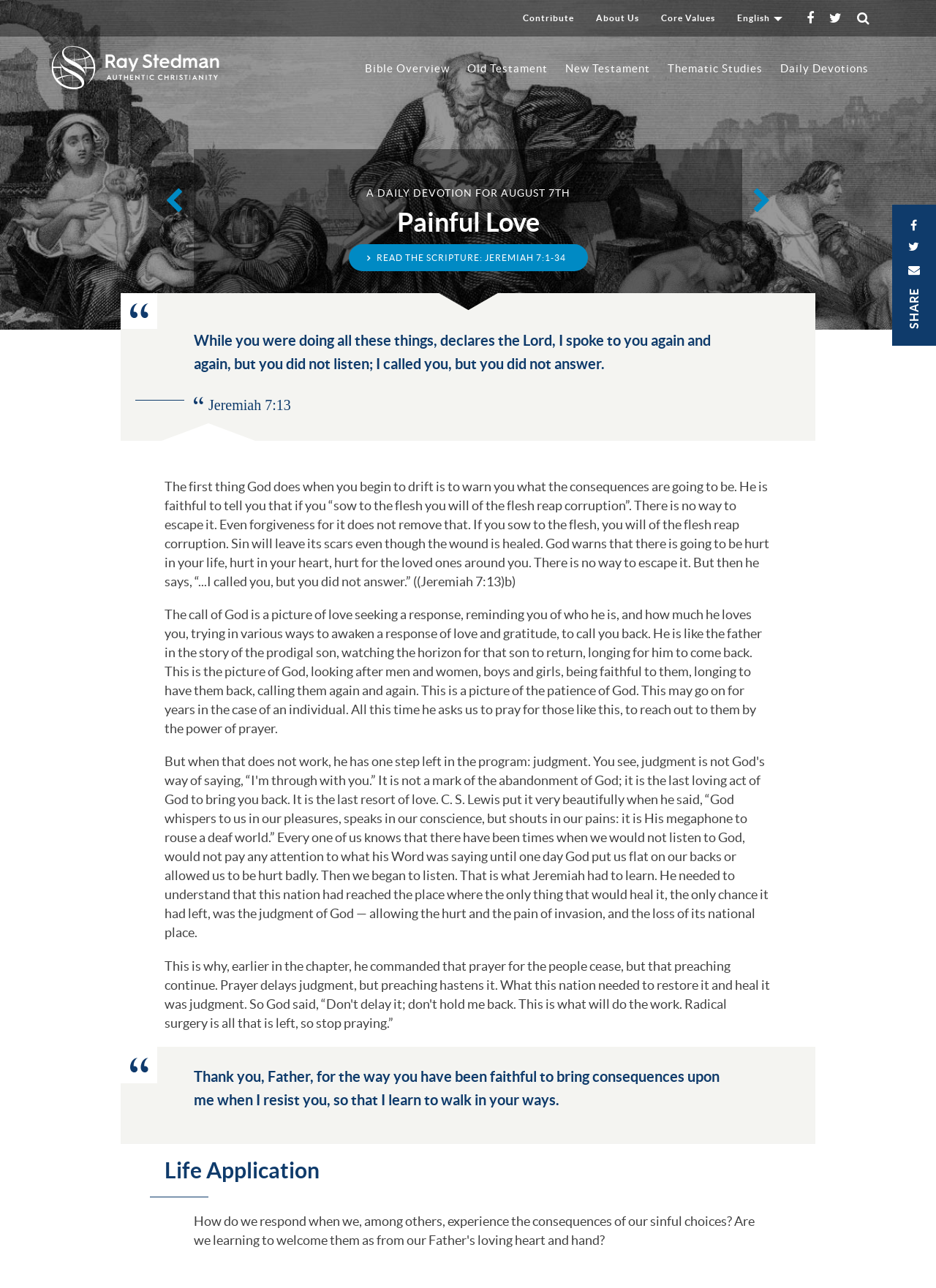Identify the bounding box coordinates for the region of the element that should be clicked to carry out the instruction: "Click the 'Home' link". The bounding box coordinates should be four float numbers between 0 and 1, i.e., [left, top, right, bottom].

[0.055, 0.036, 0.246, 0.069]